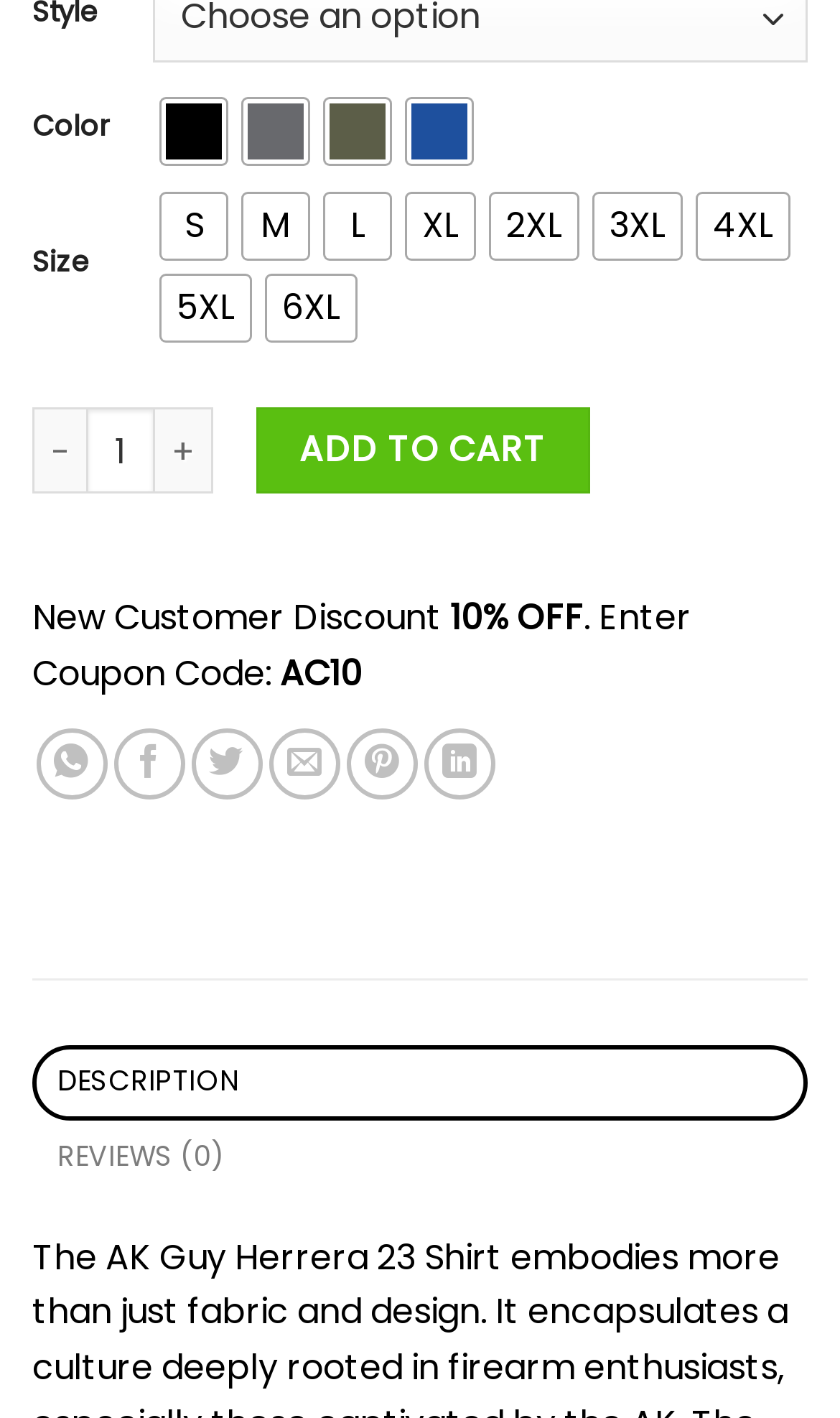Determine the bounding box coordinates of the clickable region to follow the instruction: "Choose a size".

[0.182, 0.131, 0.962, 0.246]